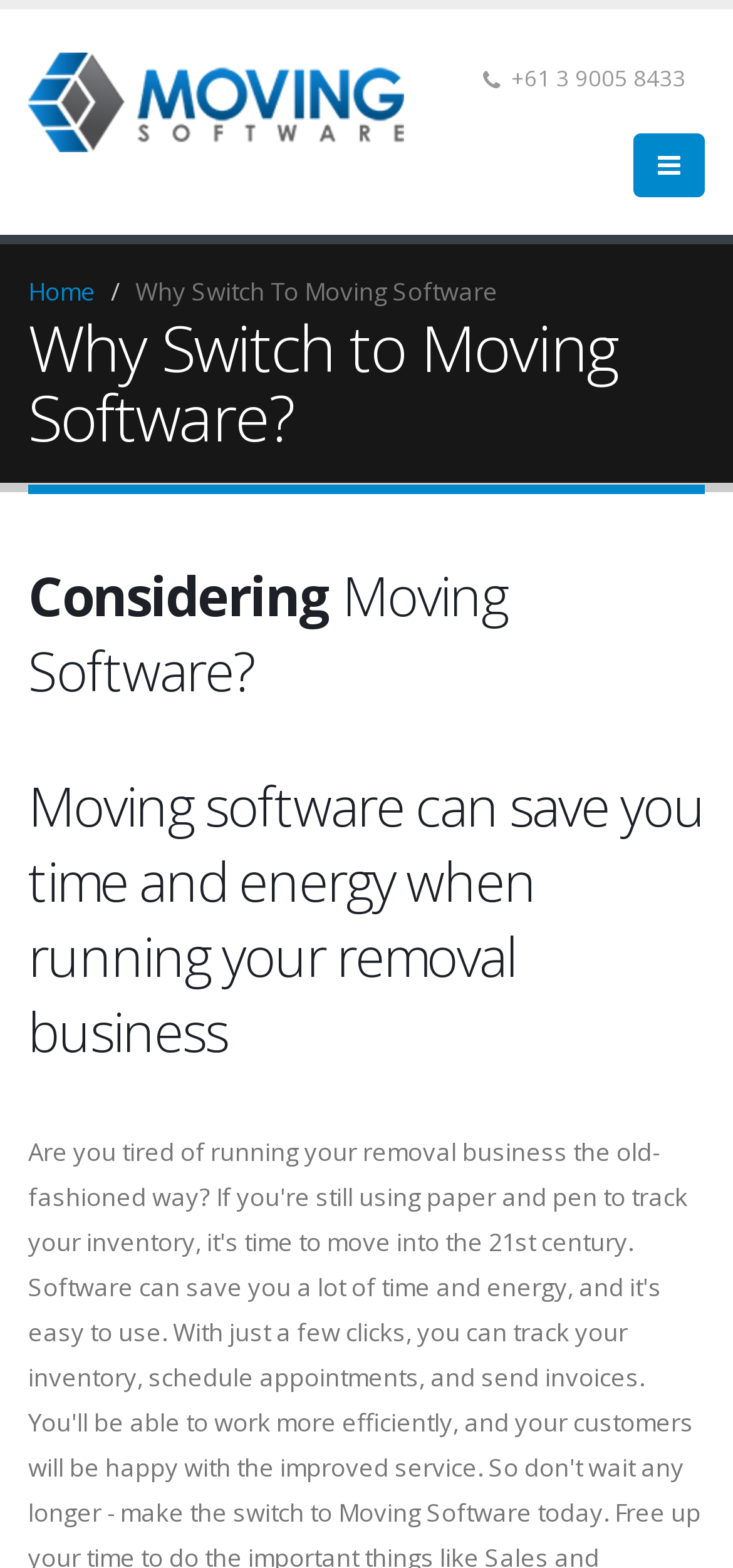Provide the bounding box coordinates for the UI element that is described as: "alt="MovingSoftware"".

[0.038, 0.052, 0.59, 0.074]